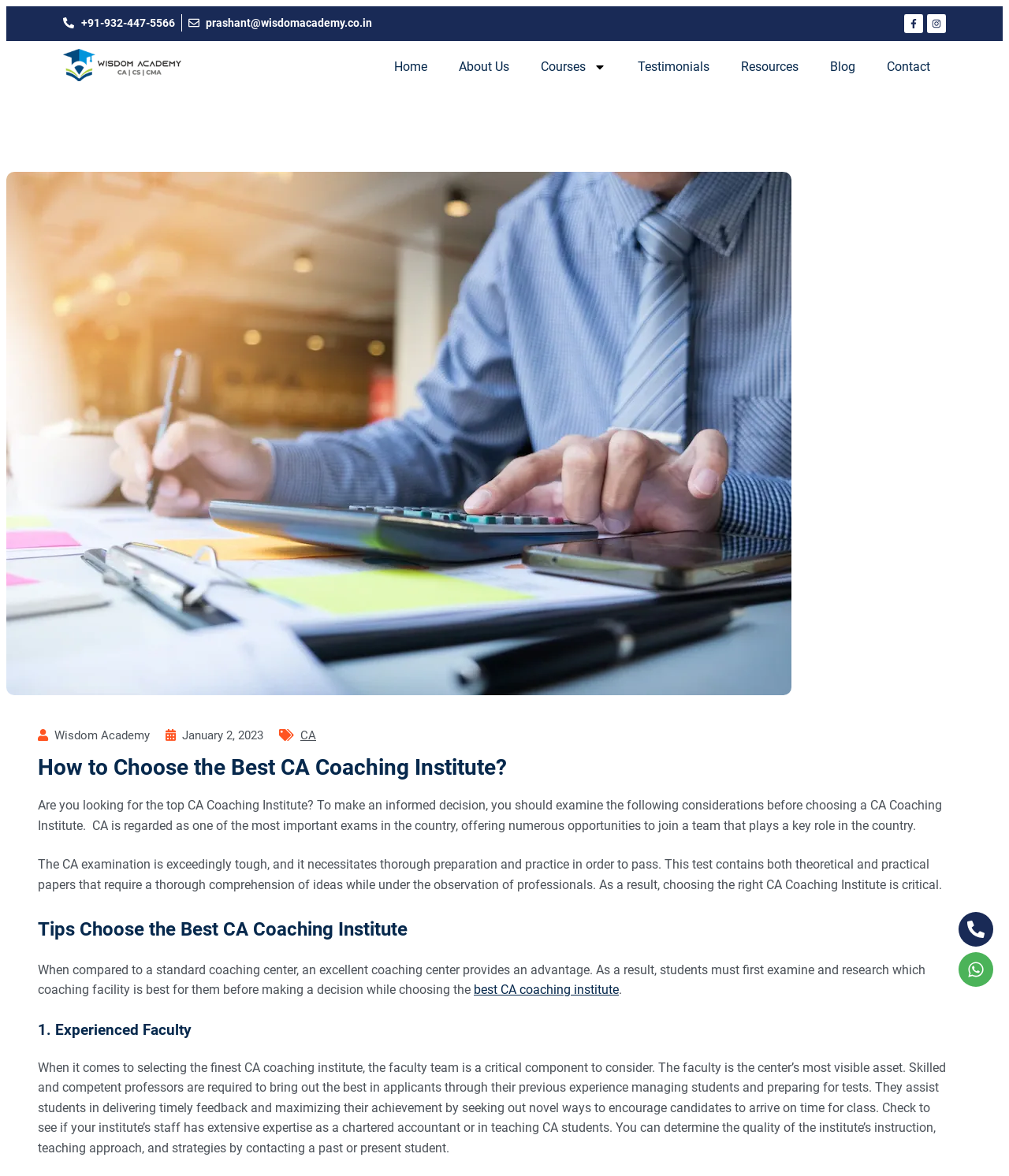For the given element description best CA coaching institute, determine the bounding box coordinates of the UI element. The coordinates should follow the format (top-left x, top-left y, bottom-right x, bottom-right y) and be within the range of 0 to 1.

[0.47, 0.835, 0.613, 0.848]